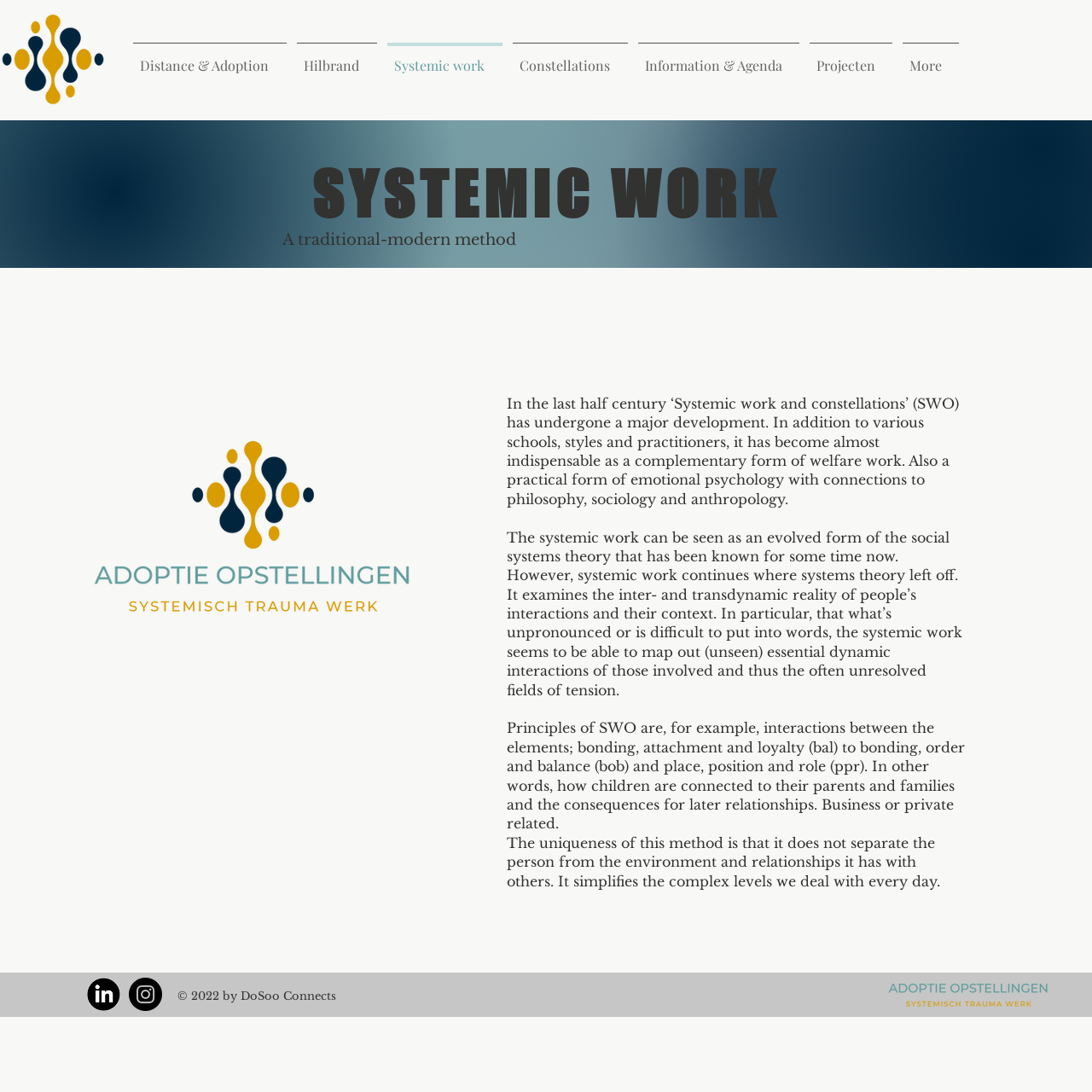Using the information in the image, could you please answer the following question in detail:
What is the focus of systemic work?

The focus of systemic work is on the interactions and context of people's relationships, as mentioned in the text, which examines the inter- and transdynamic reality of people's interactions and their context.